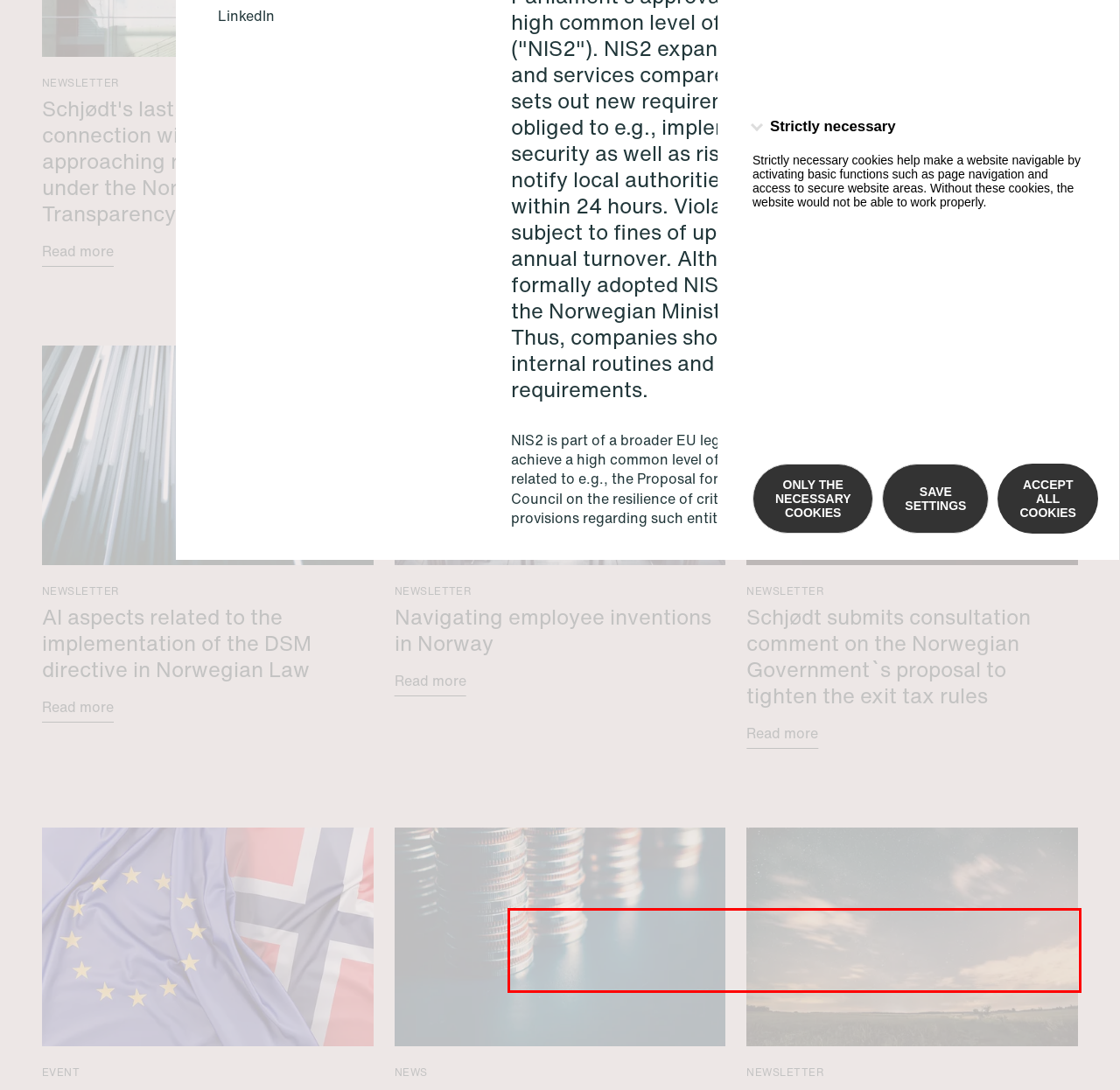Analyze the red bounding box in the provided webpage screenshot and generate the text content contained within.

In principle, only larger companies will be subject to NIS2. However, there are exceptions to this including companies of particular security importance. A company may be of such importance e.g., if the company is the sole provider in an EU country or operates in a particularly vulnerable business.